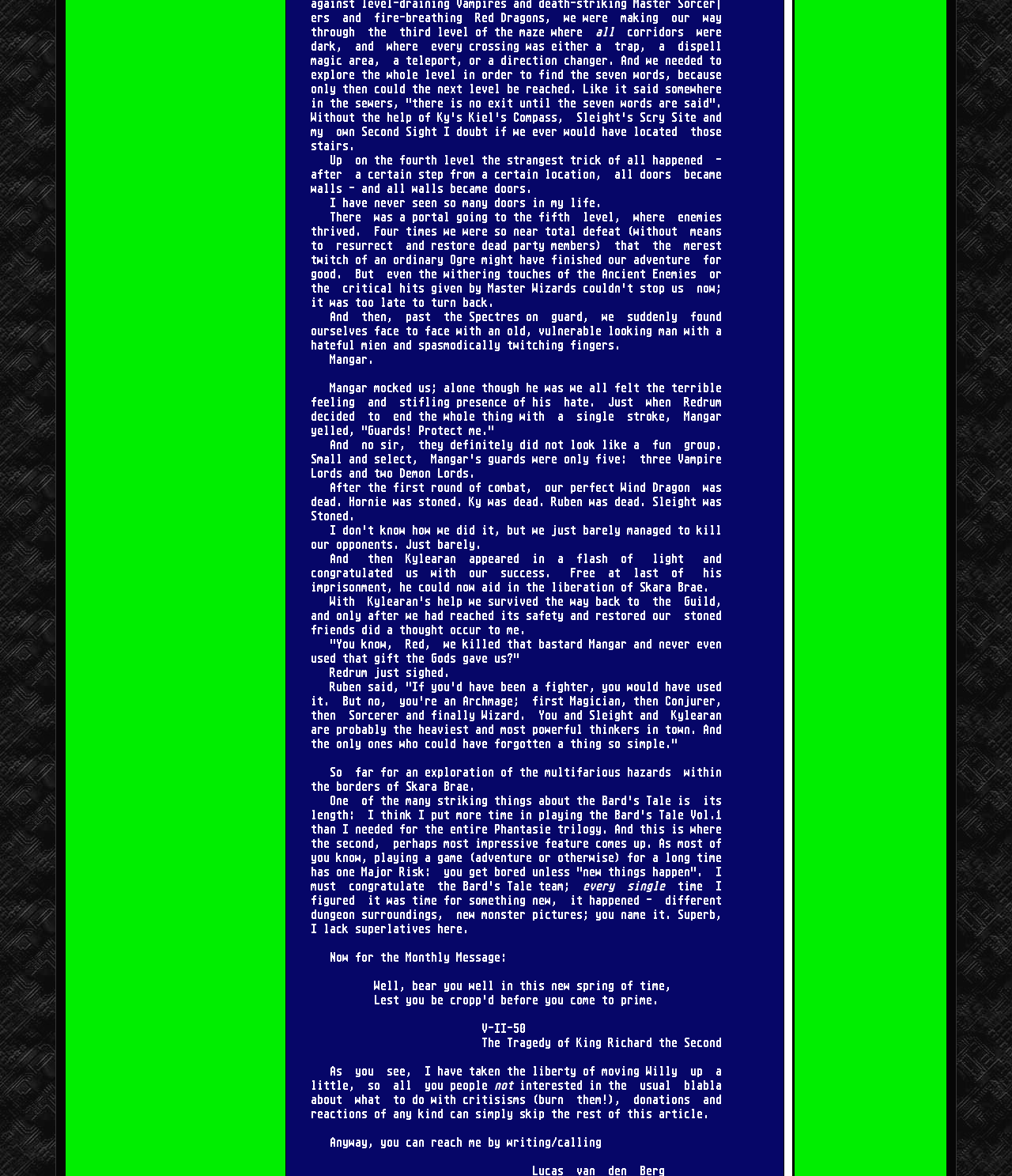What is the purpose of the Monthly Message?
Use the information from the screenshot to give a comprehensive response to the question.

The Monthly Message section appears to be a way for the author to communicate with their readers, providing updates and information about the game or other related topics. The tone is informal and conversational, suggesting a personal connection with the readers.